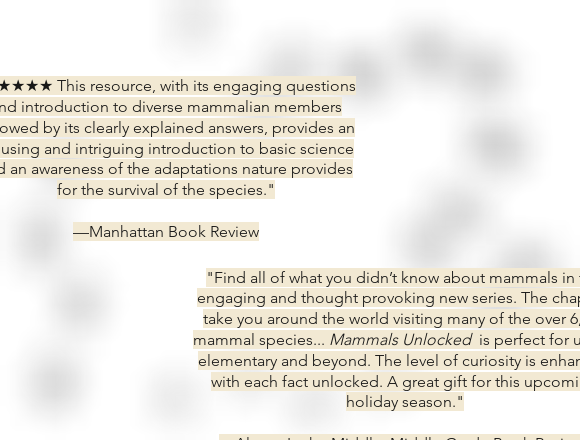What is the recommended age group for the book?
Use the screenshot to answer the question with a single word or phrase.

Upper elementary readers